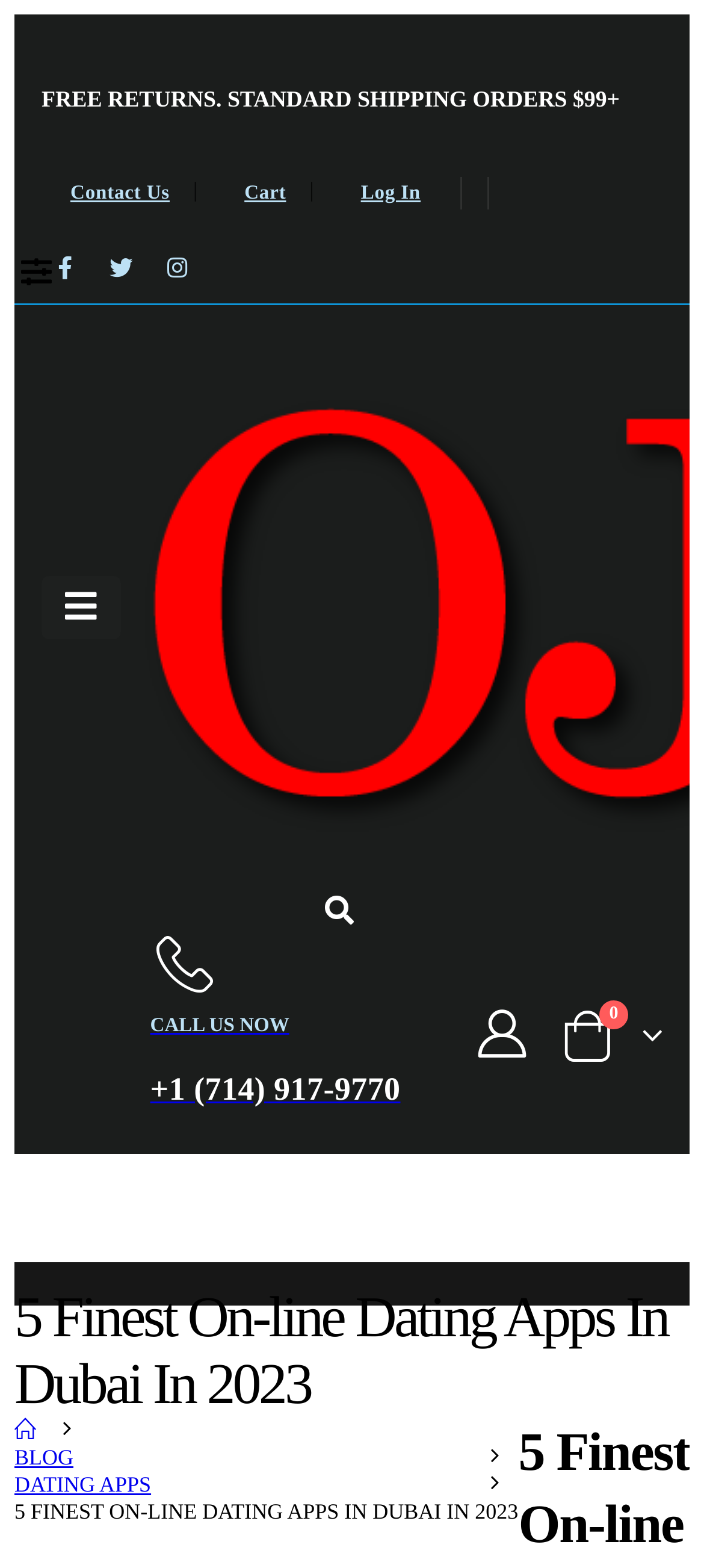Can you find the bounding box coordinates of the area I should click to execute the following instruction: "View the 'DATING APPS' page"?

[0.021, 0.939, 0.215, 0.956]